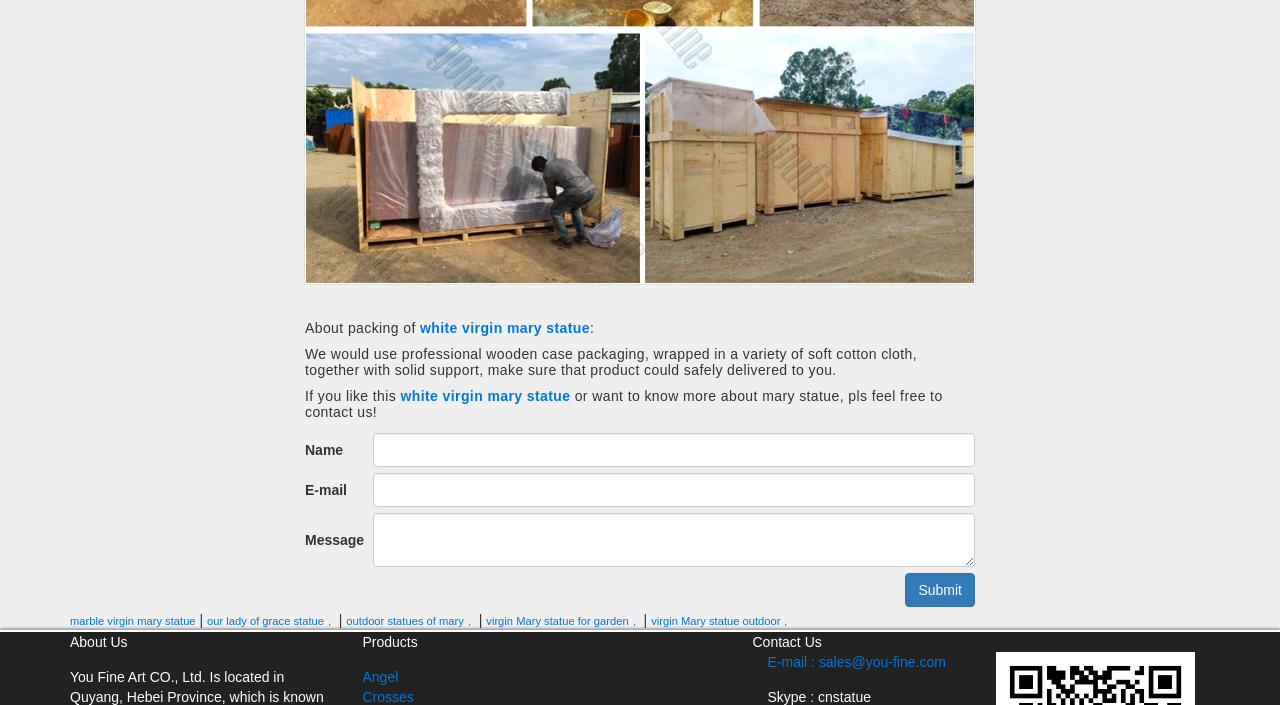Show the bounding box coordinates for the element that needs to be clicked to execute the following instruction: "click the 'Submit' button". Provide the coordinates in the form of four float numbers between 0 and 1, i.e., [left, top, right, bottom].

[0.707, 0.813, 0.762, 0.861]